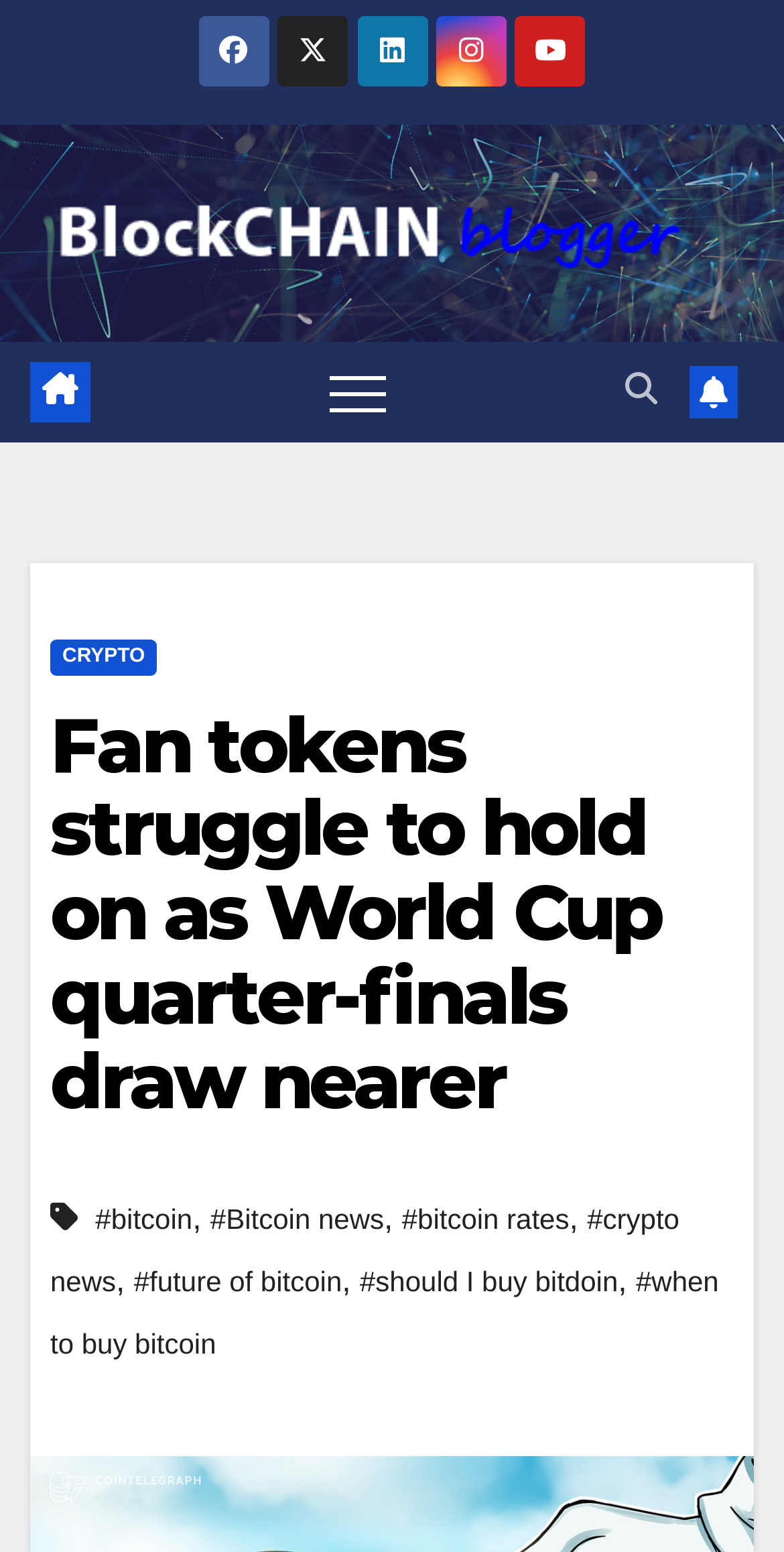What is the purpose of the button with the text ''? Refer to the image and provide a one-word or short phrase answer.

Has a popup menu